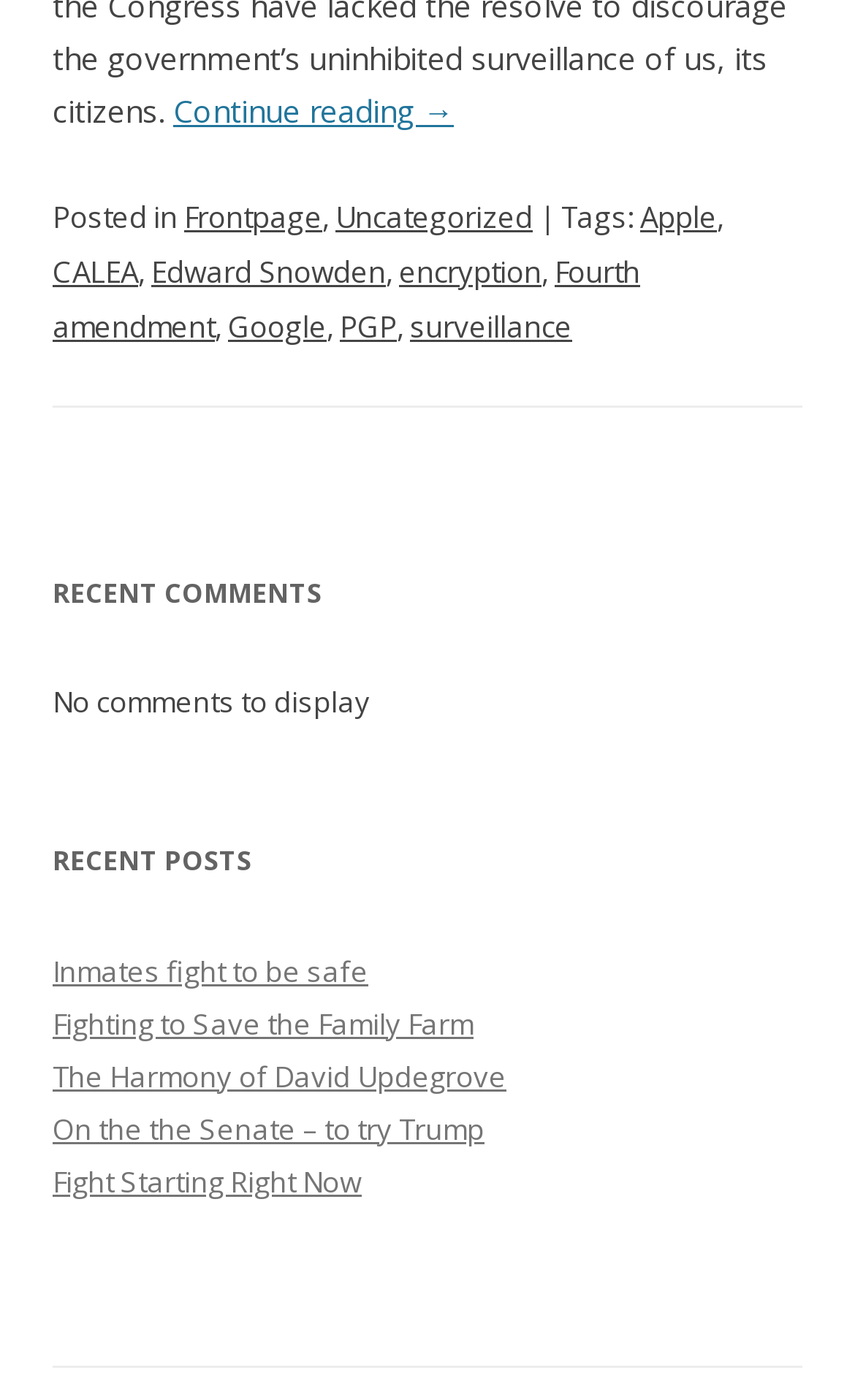Find the bounding box coordinates of the element to click in order to complete the given instruction: "Learn more about 'surveillance'."

[0.479, 0.219, 0.669, 0.247]